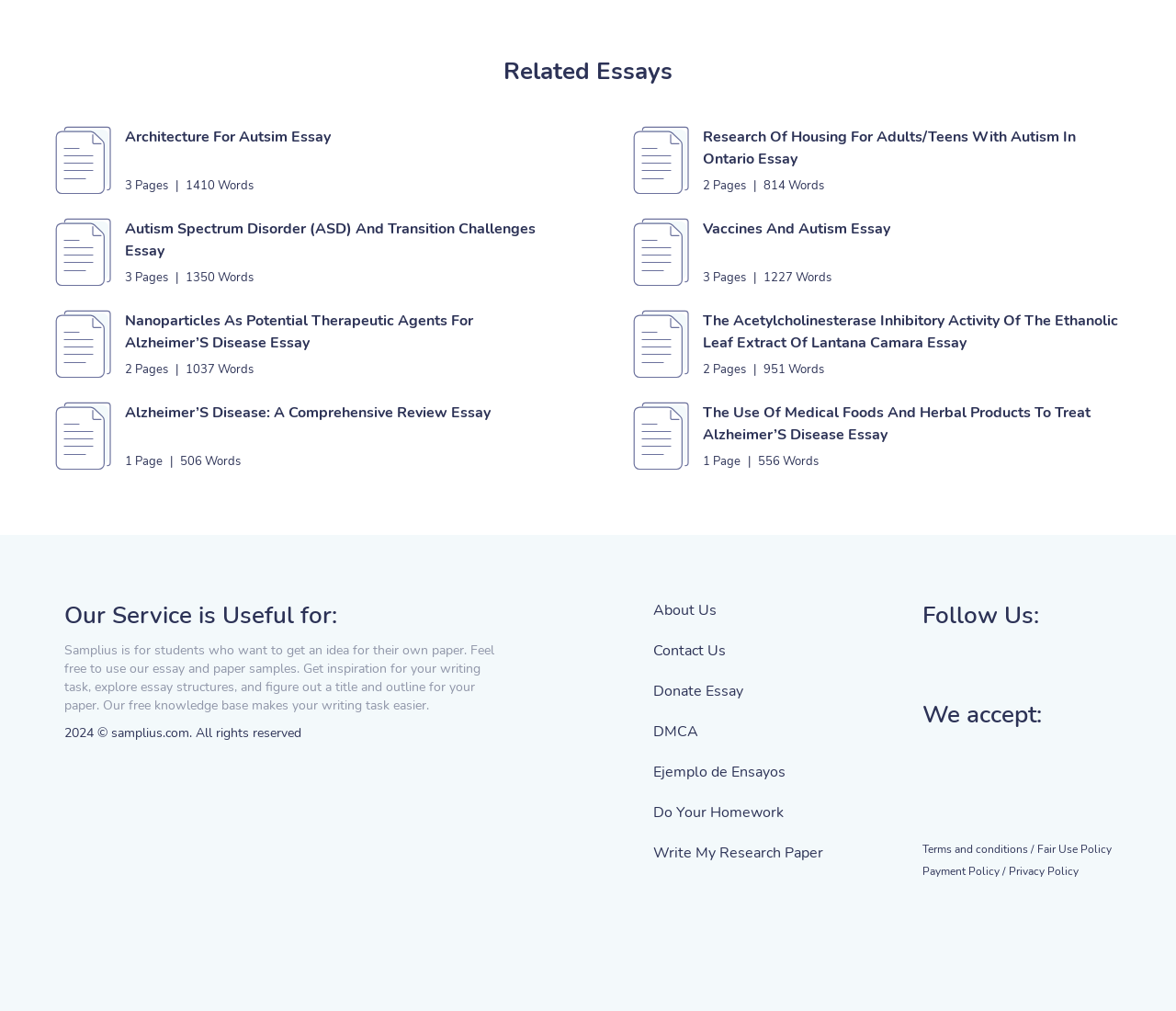Kindly determine the bounding box coordinates for the clickable area to achieve the given instruction: "Click on 'About Us'".

[0.555, 0.593, 0.609, 0.613]